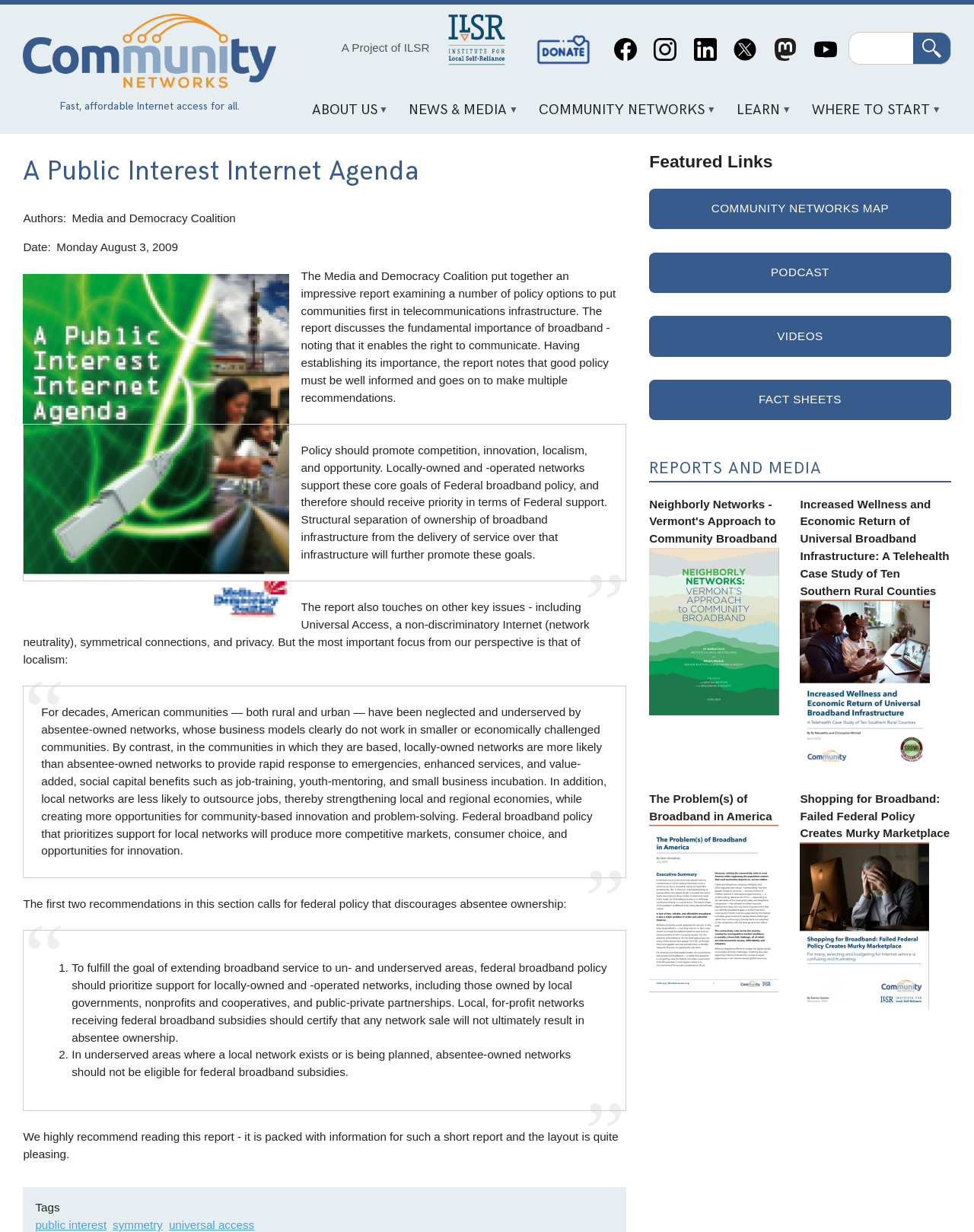Determine the bounding box coordinates of the clickable region to carry out the instruction: "Click the 'Donate' link".

[0.54, 0.026, 0.618, 0.054]